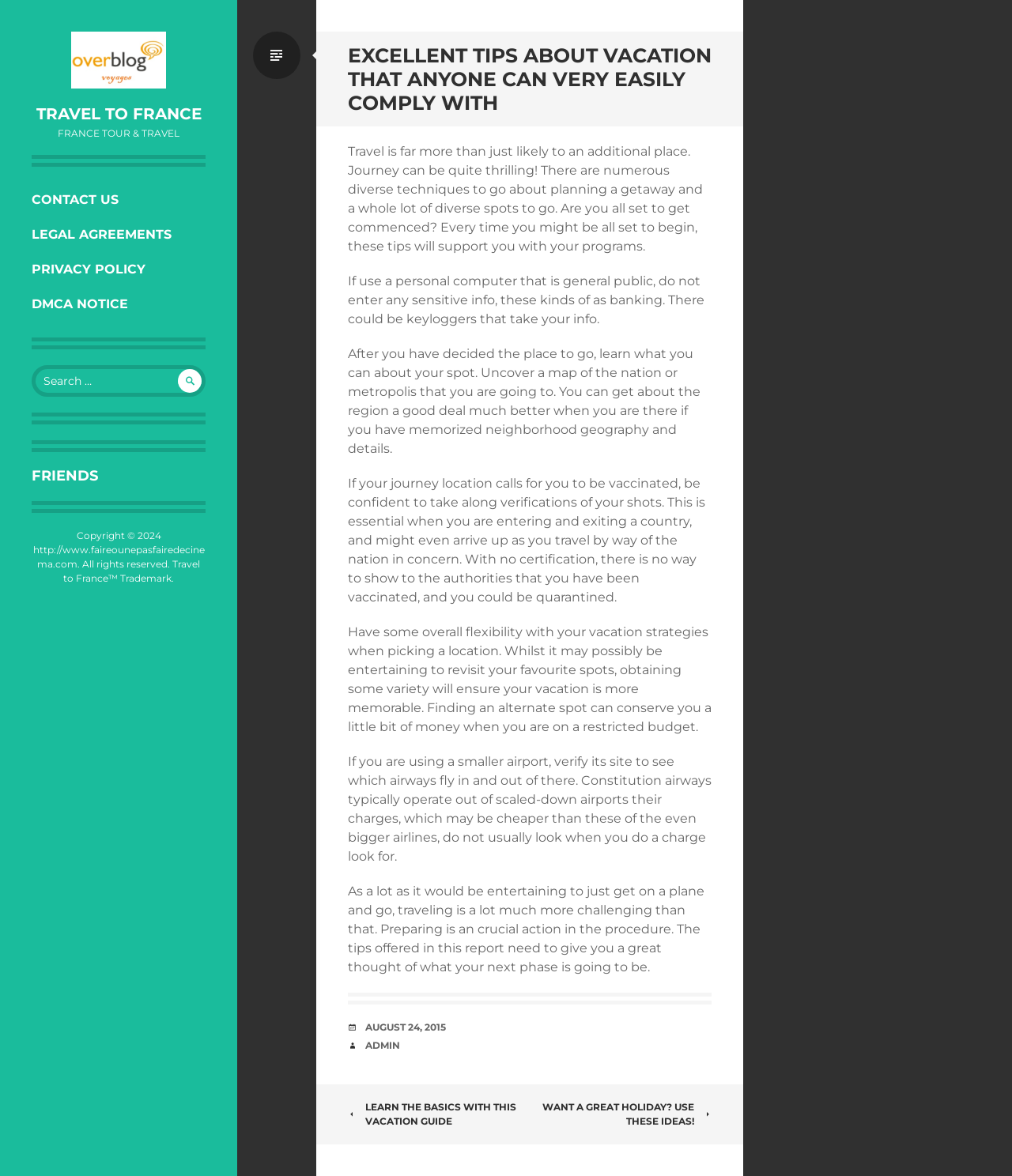Using the description "August 24, 2015", predict the bounding box of the relevant HTML element.

[0.361, 0.868, 0.441, 0.878]